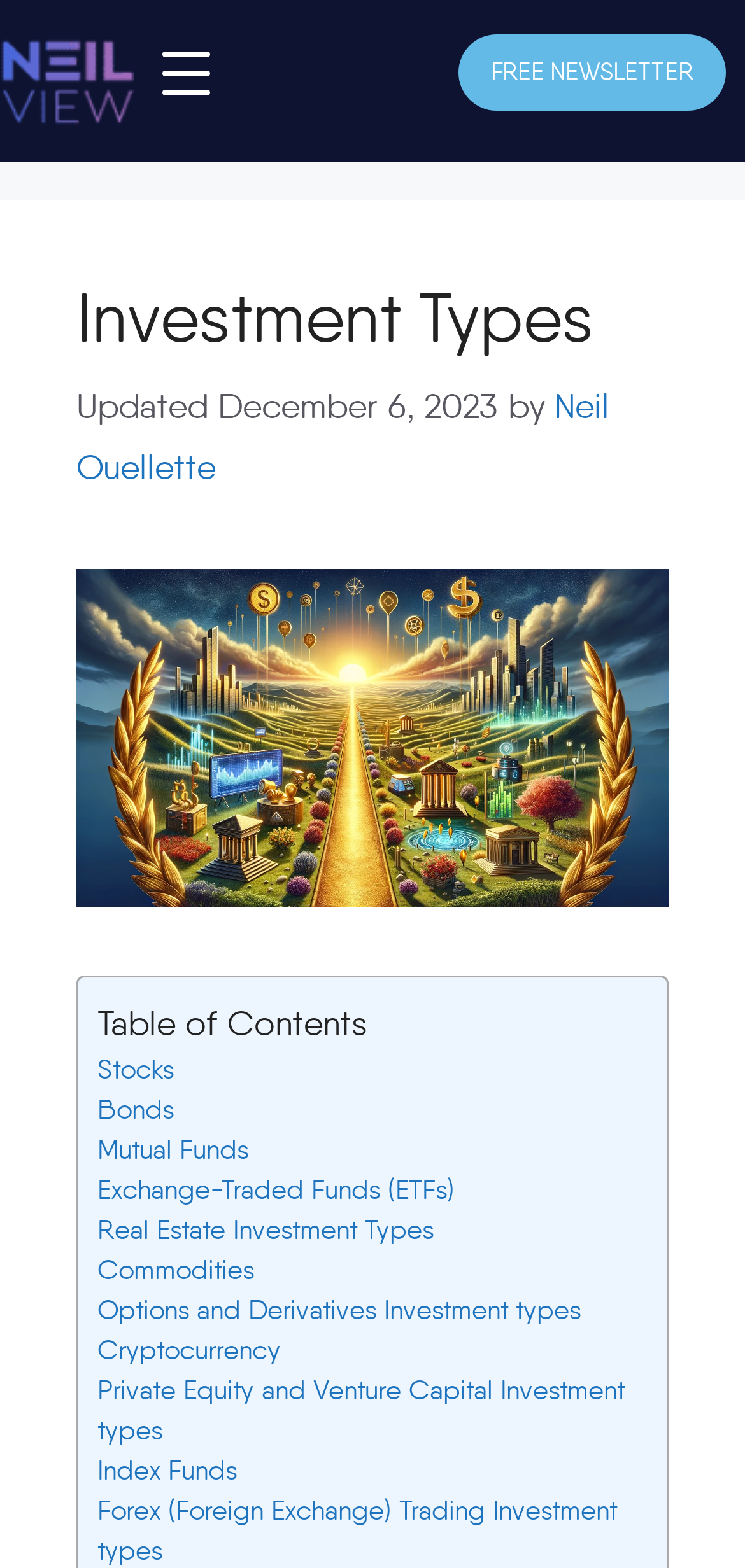Find the bounding box coordinates of the element to click in order to complete the given instruction: "Learn about real estate investment types."

[0.131, 0.772, 0.582, 0.797]